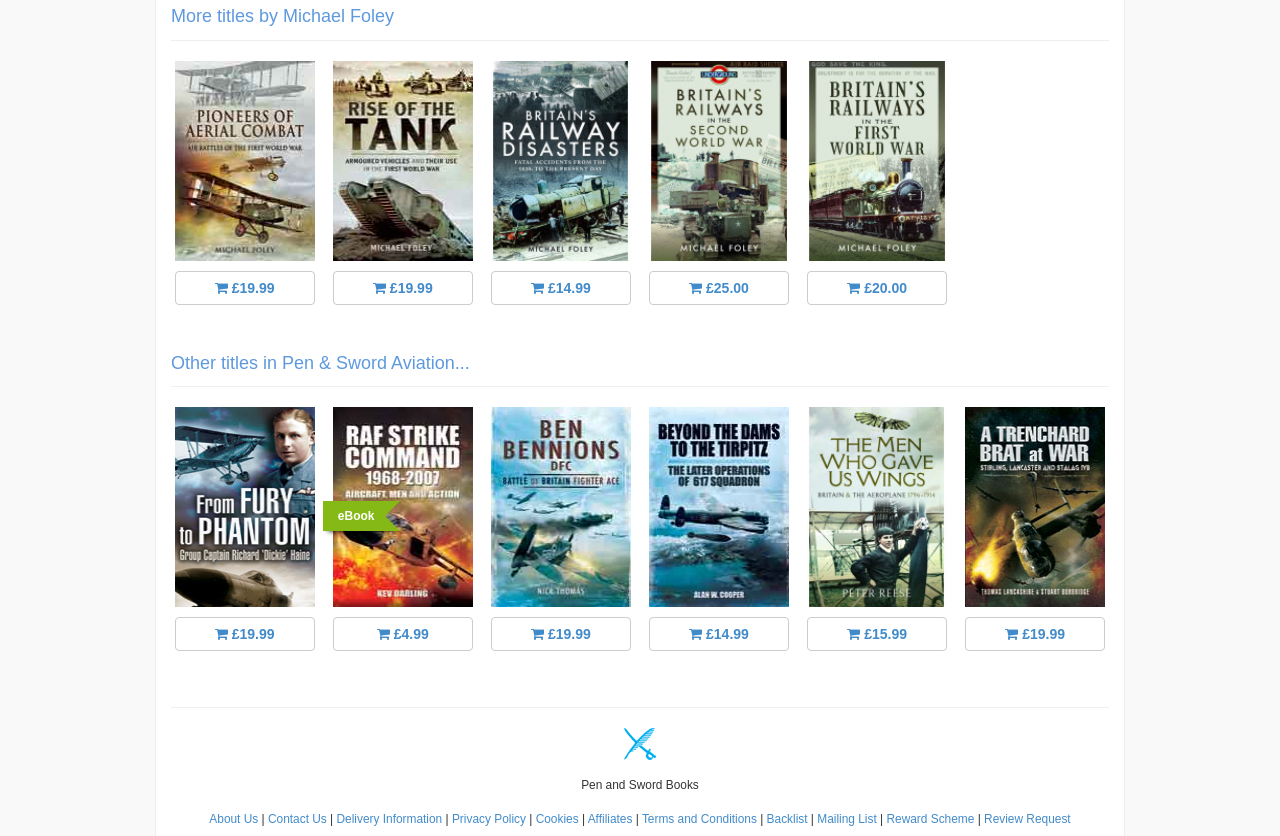Please identify the bounding box coordinates of the clickable area that will allow you to execute the instruction: "Visit the About Us page".

[0.164, 0.972, 0.202, 0.989]